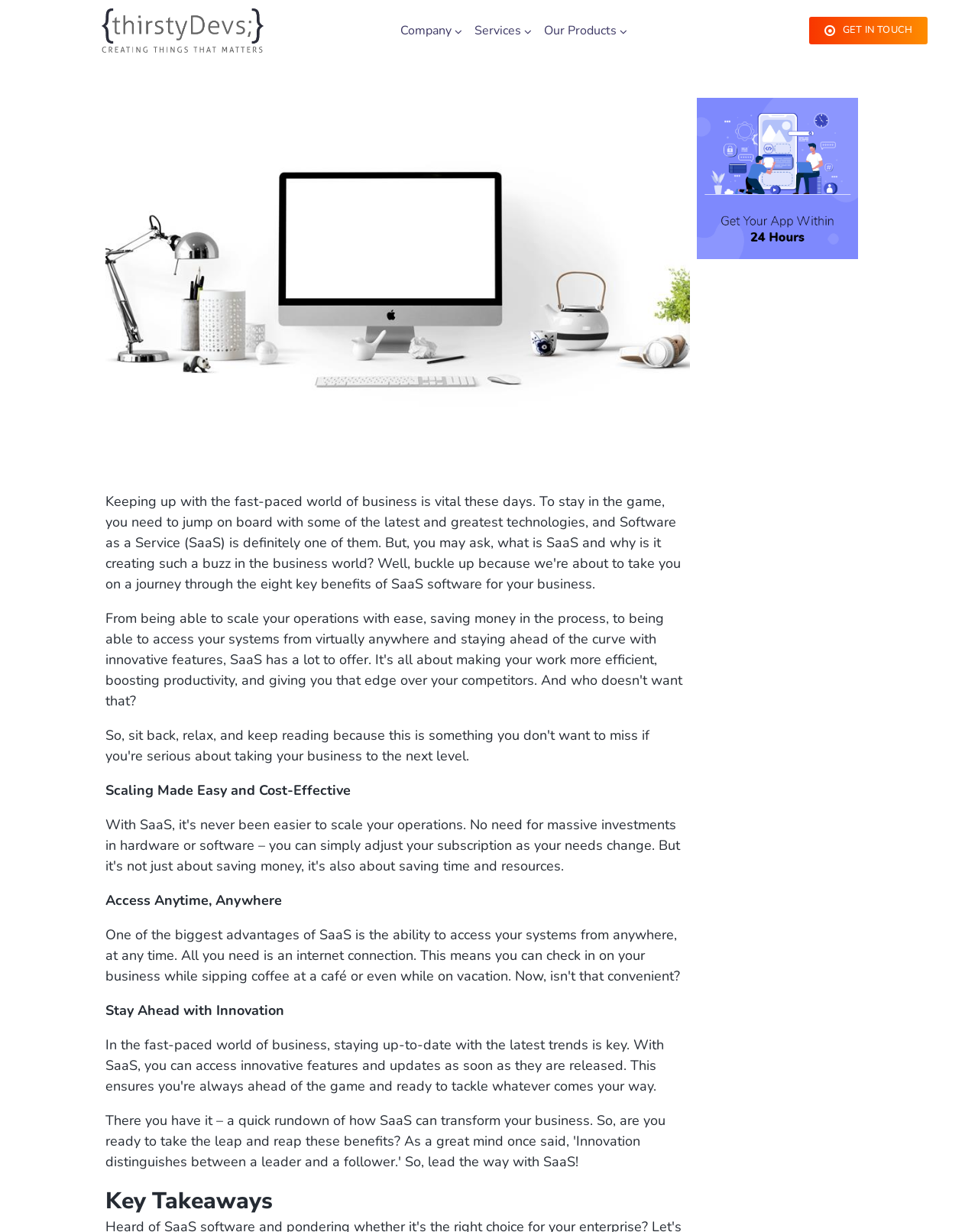Please respond in a single word or phrase: 
What is the purpose of the 'GET IN TOUCH' button?

To contact the company